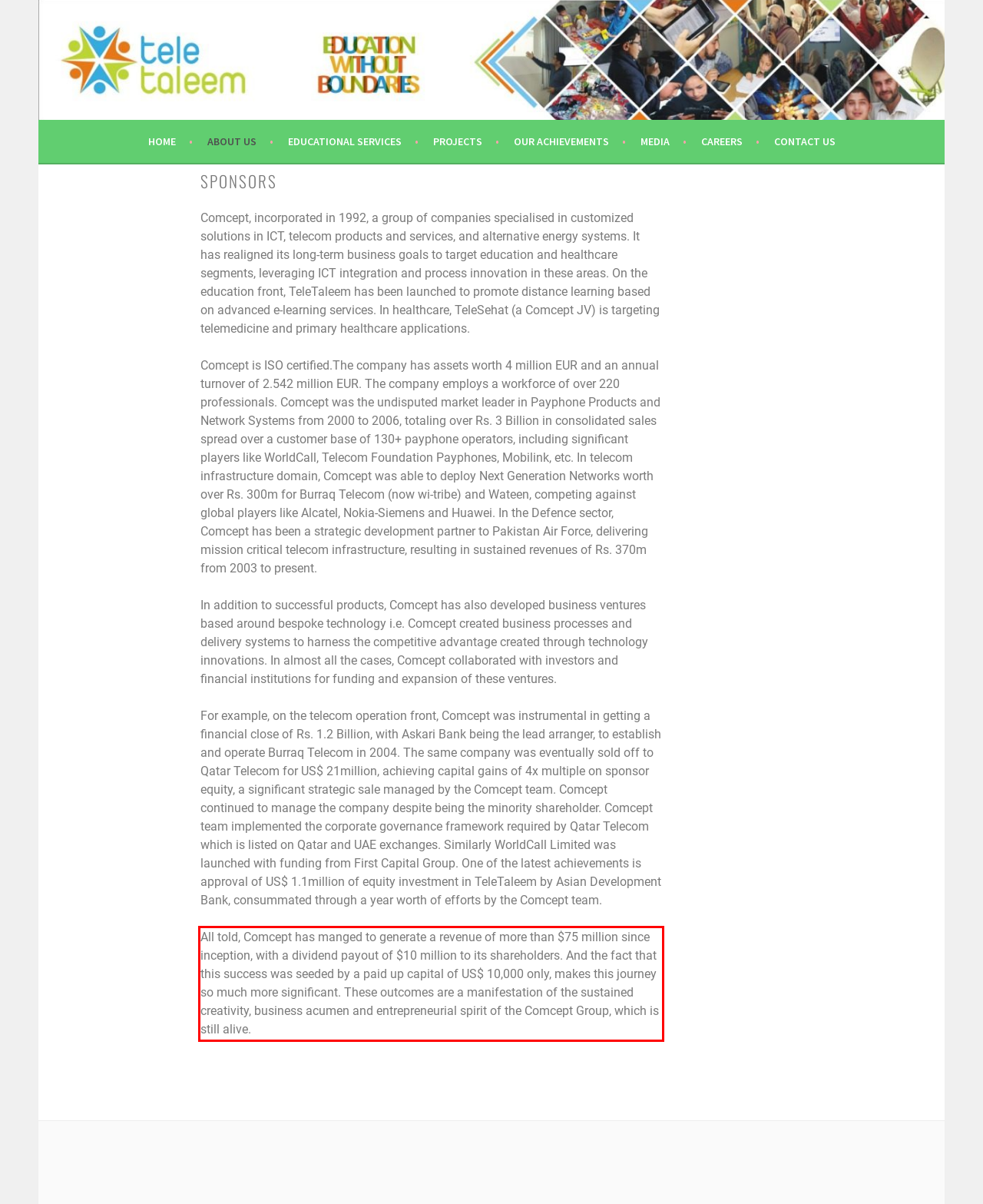Given a screenshot of a webpage, identify the red bounding box and perform OCR to recognize the text within that box.

All told, Comcept has manged to generate a revenue of more than $75 million since inception, with a dividend payout of $10 million to its shareholders. And the fact that this success was seeded by a paid up capital of US$ 10,000 only, makes this journey so much more significant. These outcomes are a manifestation of the sustained creativity, business acumen and entrepreneurial spirit of the Comcept Group, which is still alive.